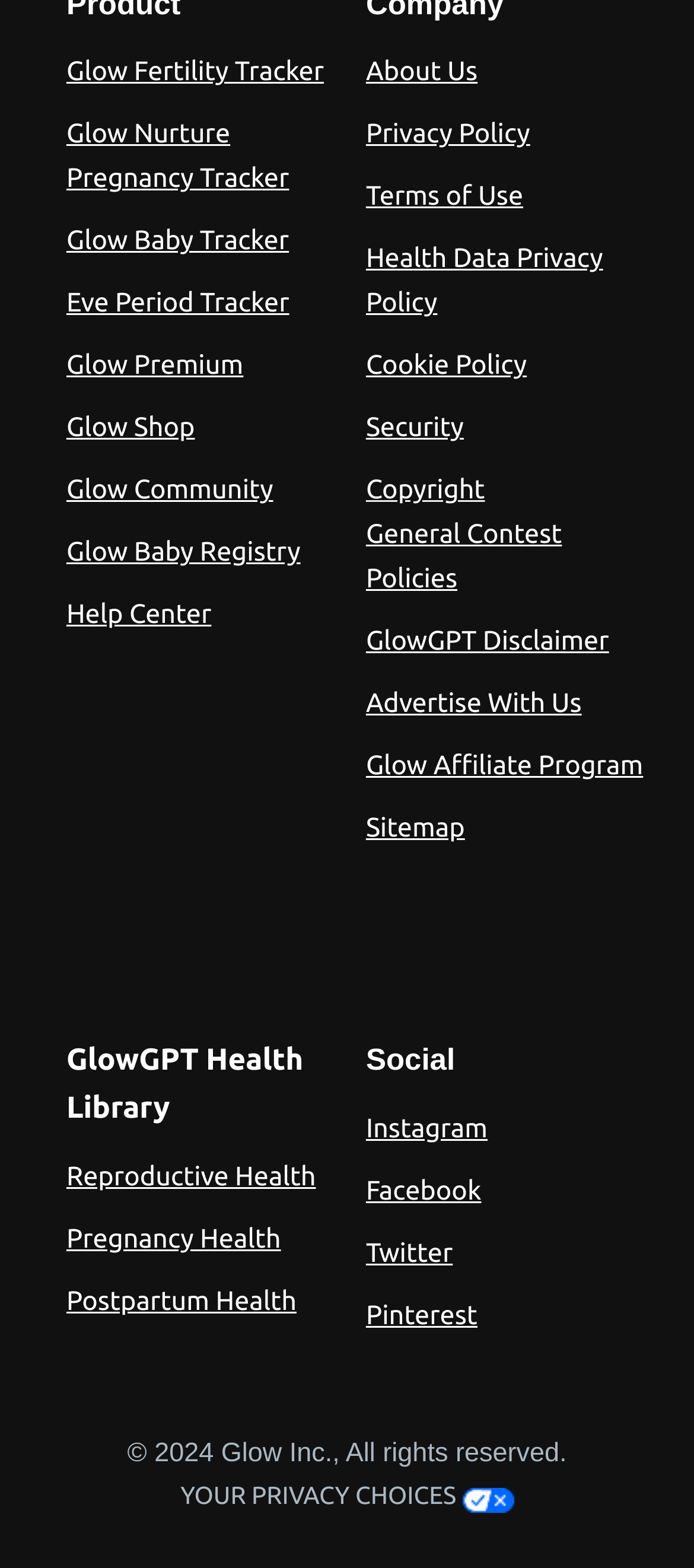Pinpoint the bounding box coordinates of the element you need to click to execute the following instruction: "Visit Glow Community". The bounding box should be represented by four float numbers between 0 and 1, in the format [left, top, right, bottom].

[0.096, 0.302, 0.394, 0.322]